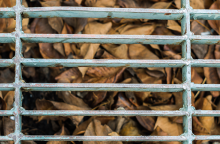Offer a detailed narrative of the image's content.

The image showcases a close-up view of a metal drain grate, meticulously designed with parallel bars. Beneath the grate lies a layer of dried autumn leaves, their rich brown tones contrasting with the metallic surface. This scene vividly illustrates the importance of drainage maintenance, particularly in the fall when leaves can obstruct flow. The image serves as a reminder of the potential buildup of debris that can lead to drainage issues, emphasizing the need for routine inspections and cleanings to ensure optimal functioning of drainage systems.